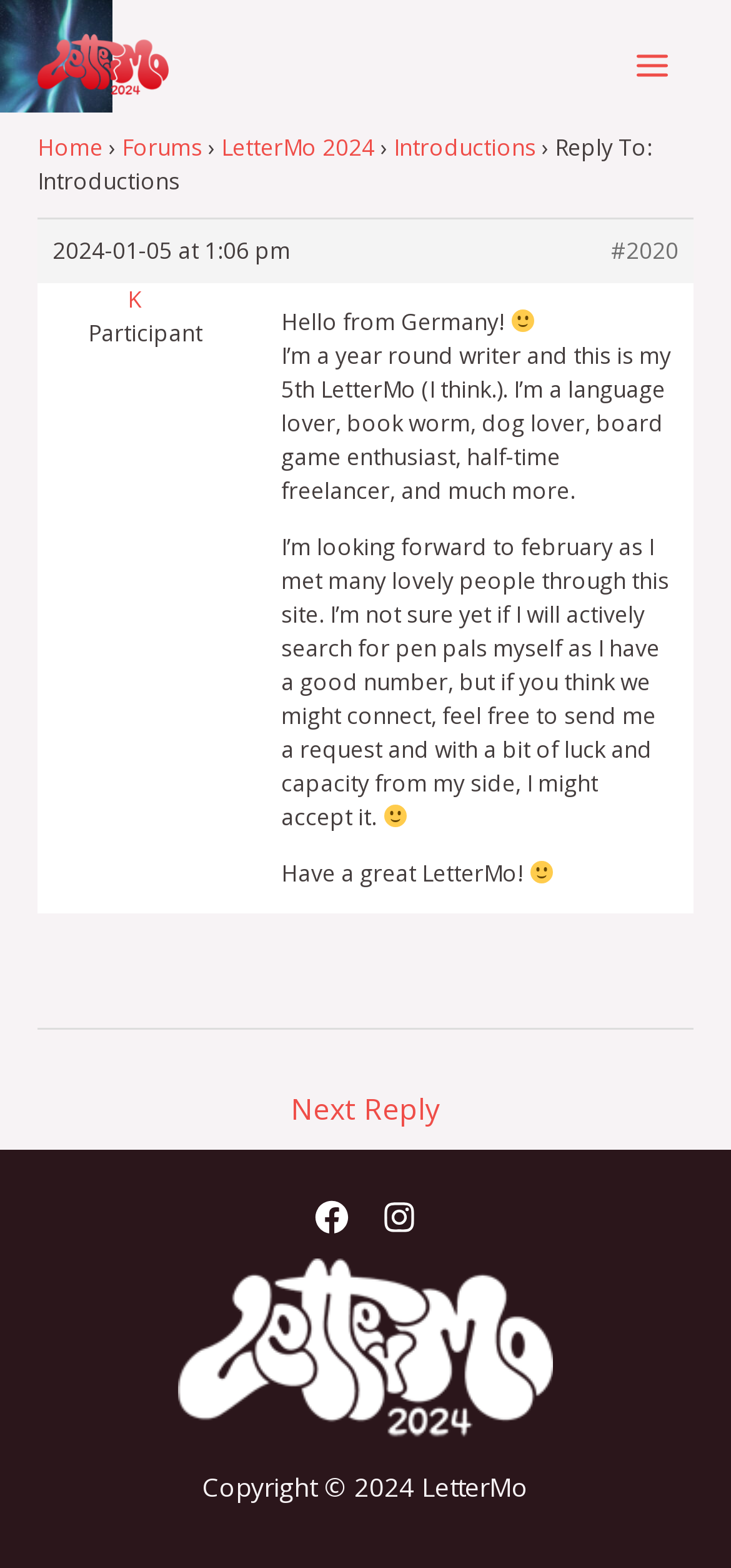Find the bounding box coordinates for the area that must be clicked to perform this action: "Click the 'Next Reply' link".

[0.074, 0.687, 0.926, 0.73]